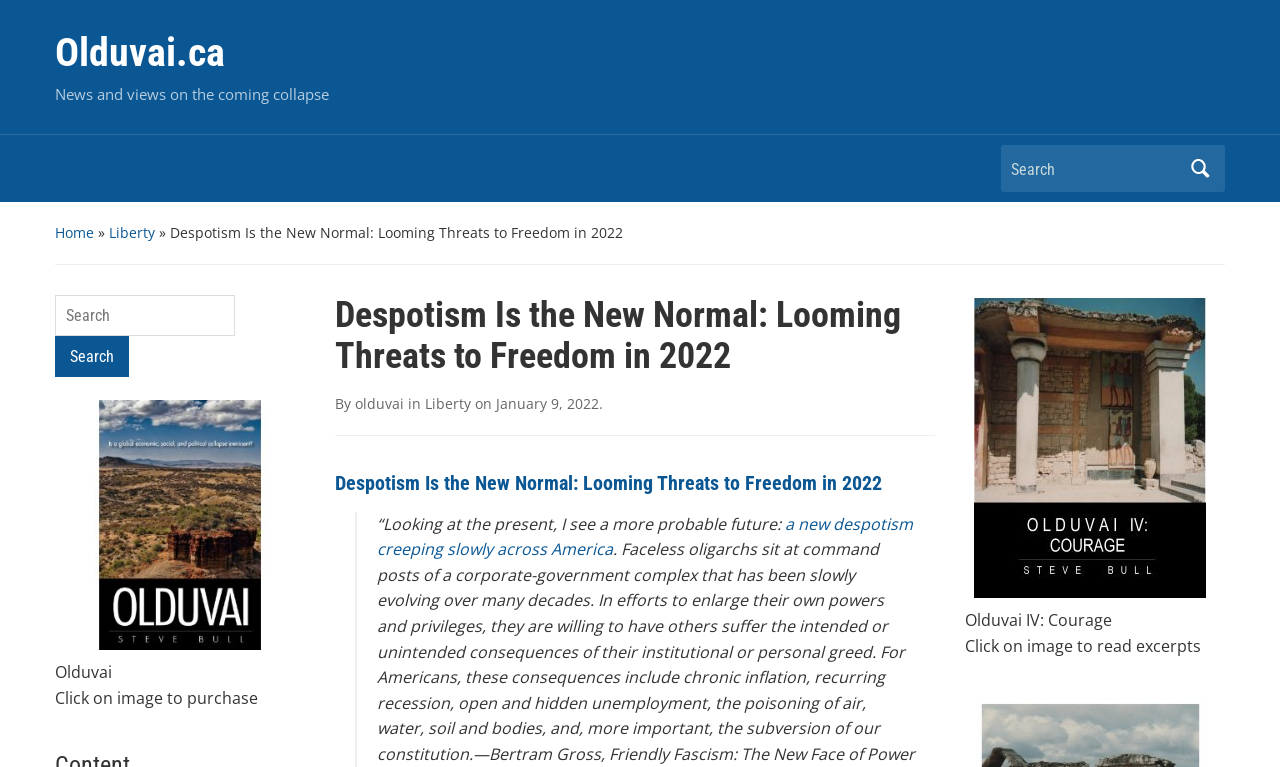Respond concisely with one word or phrase to the following query:
What is the topic of the article?

Despotism and freedom